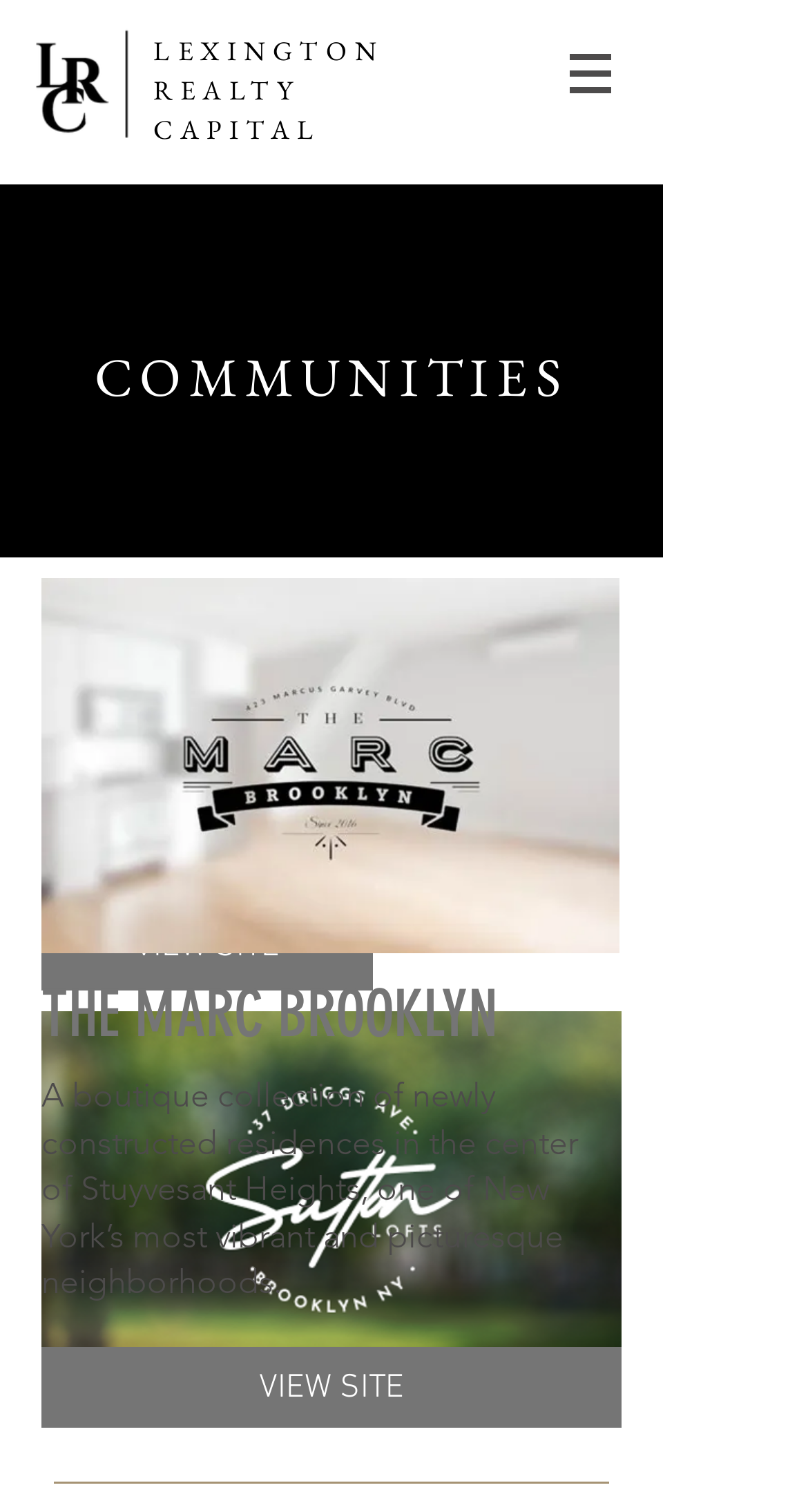Create a detailed description of the webpage's content and layout.

The webpage is about Lexington Realty Capital, specifically showcasing their communities. At the top left, there is a small logo image, "LCRArtboard 1.png". Next to it, there are two headings, "LEXINGTON" and "REALTY CAPITAL", which are also links. 

On the top right, there is a navigation menu labeled "Site" with a button that has a popup menu. The button has an image on it.

Below the navigation menu, there is a large heading "COMMUNITIES" that spans across the page. Underneath, there are two sections, one for "Sutton Lofts" and one for "The Marc Brooklyn". 

The "Sutton Lofts" section has a heading, a link to "VIEW SITE", and an image "Suttonm LRC Comms pgaer2.png". The "The Marc Brooklyn" section has a heading, an image "marc-brooklyn.jpg", and a paragraph of text describing the community. There is also a link to "VIEW SITE" in this section.

Both sections are part of their respective regions, "Sutton Lofts" and "MARC", which take up a significant portion of the page.